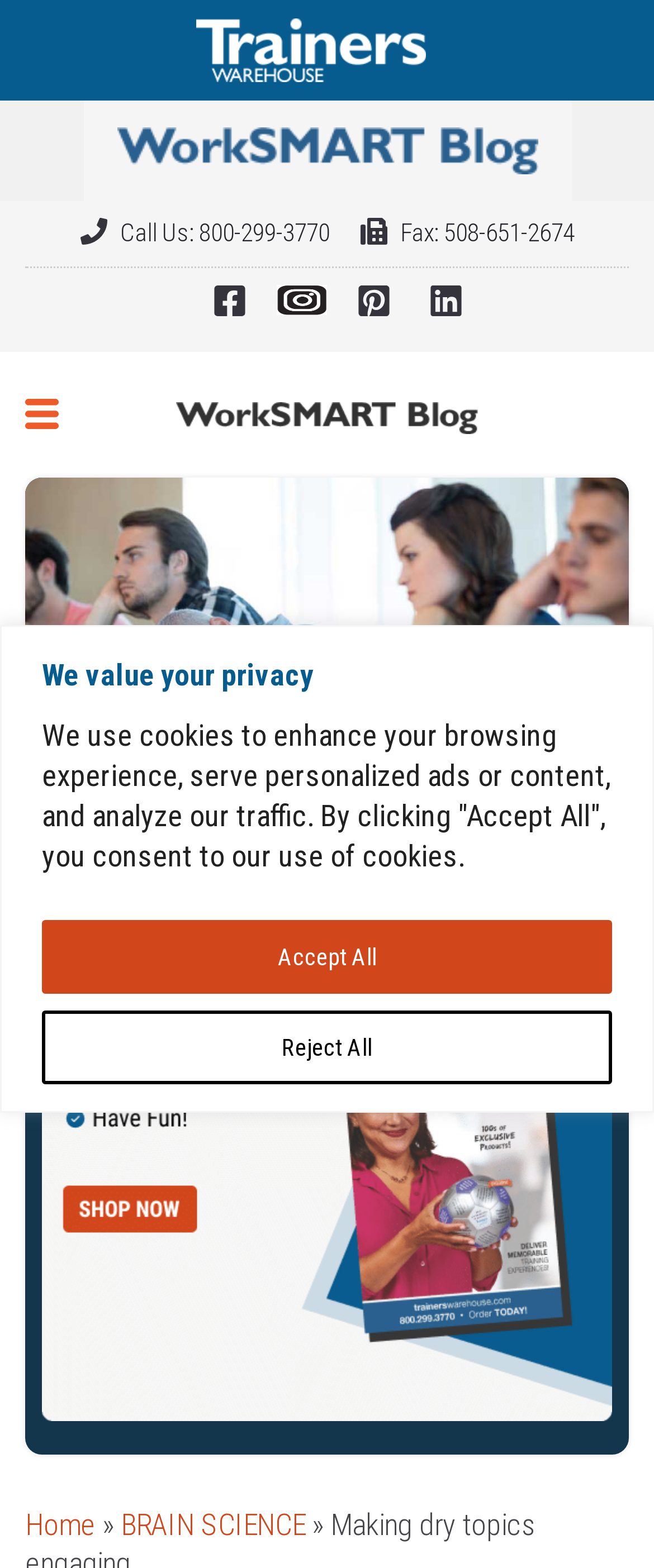Pinpoint the bounding box coordinates of the clickable area needed to execute the instruction: "Open the menu". The coordinates should be specified as four float numbers between 0 and 1, i.e., [left, top, right, bottom].

None